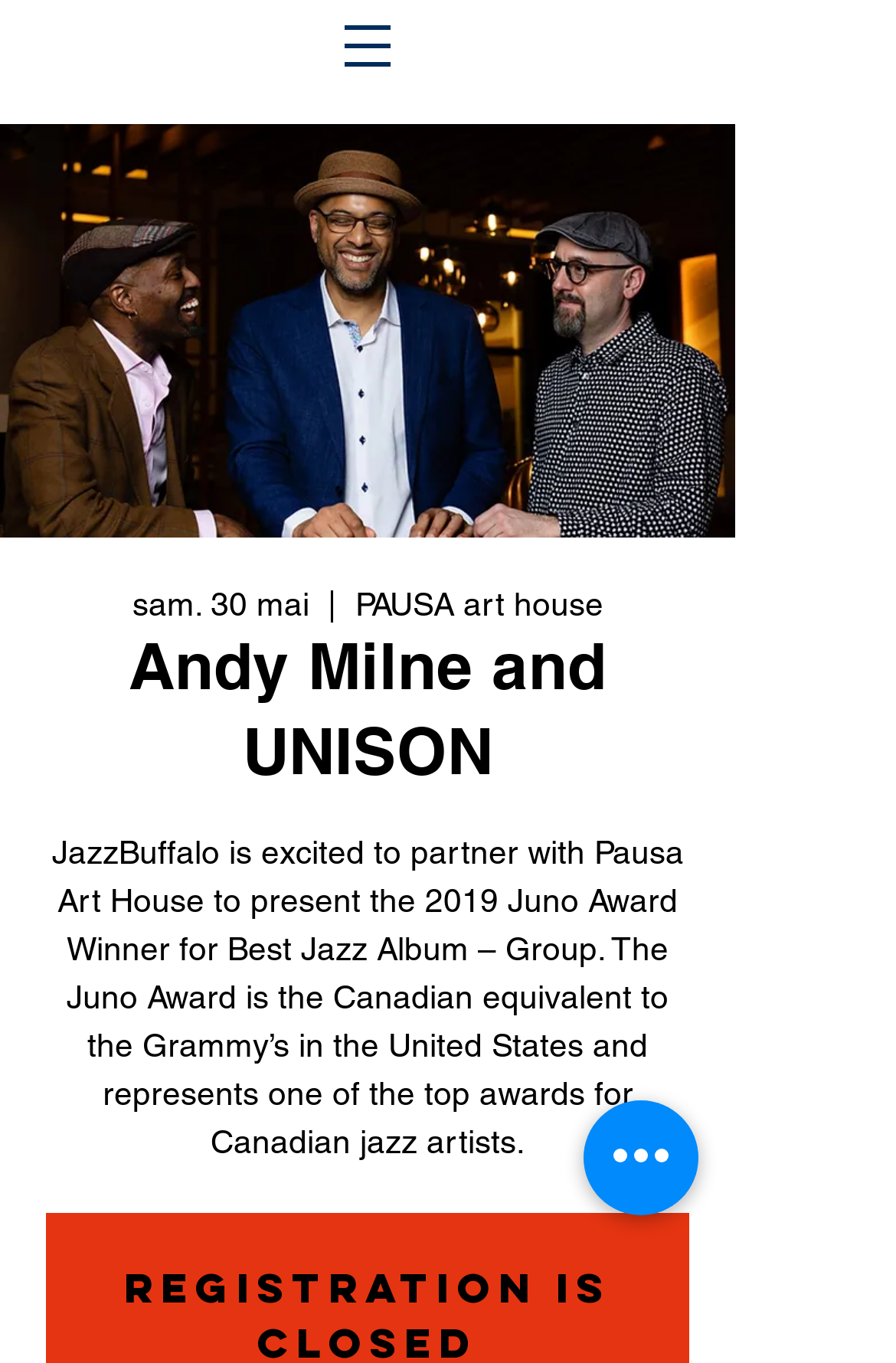Your task is to find and give the main heading text of the webpage.

Andy Milne and UNISON